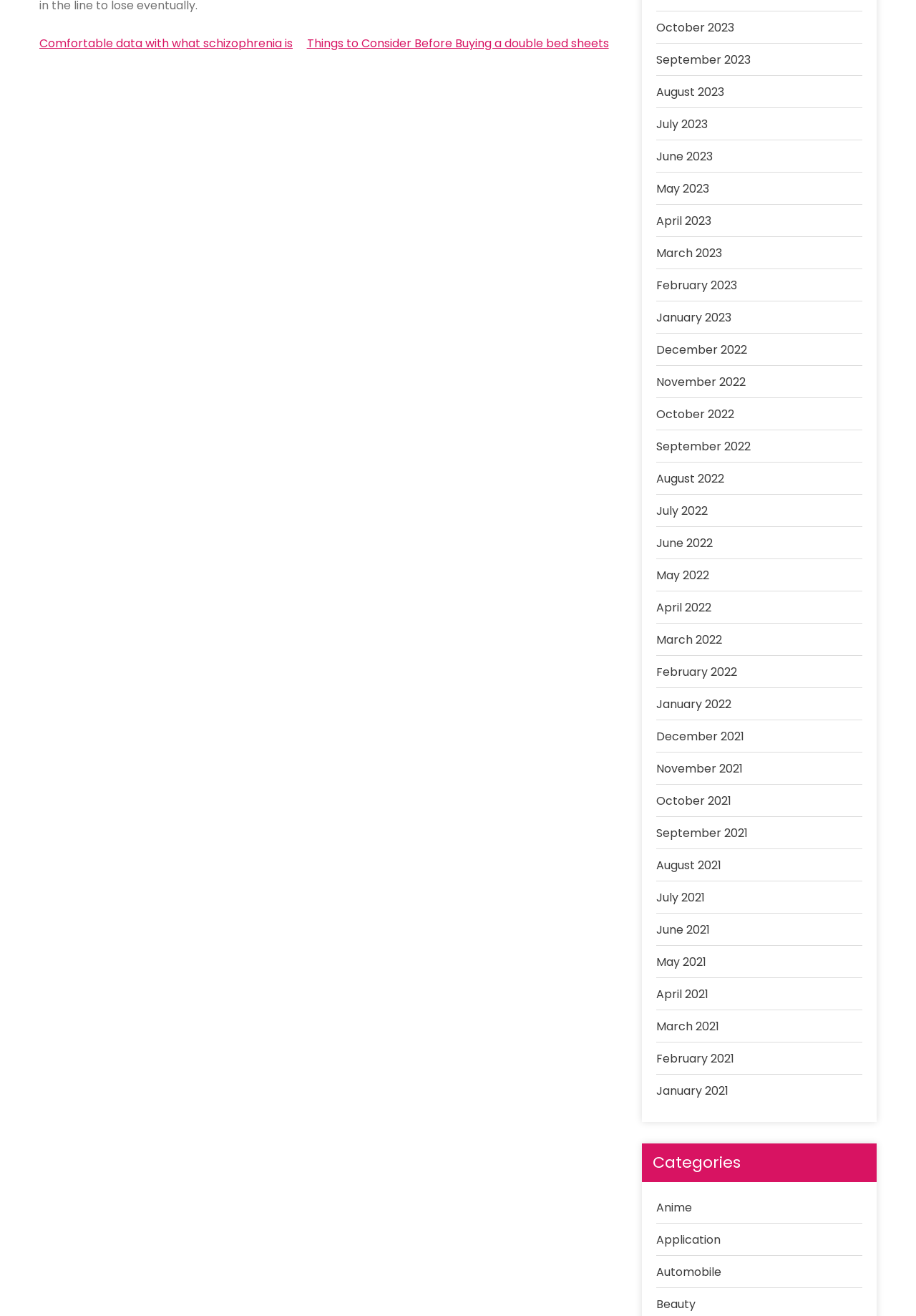Locate the bounding box coordinates of the clickable part needed for the task: "Click on the 'Comfortable data with what schizophrenia is' post".

[0.043, 0.026, 0.32, 0.039]